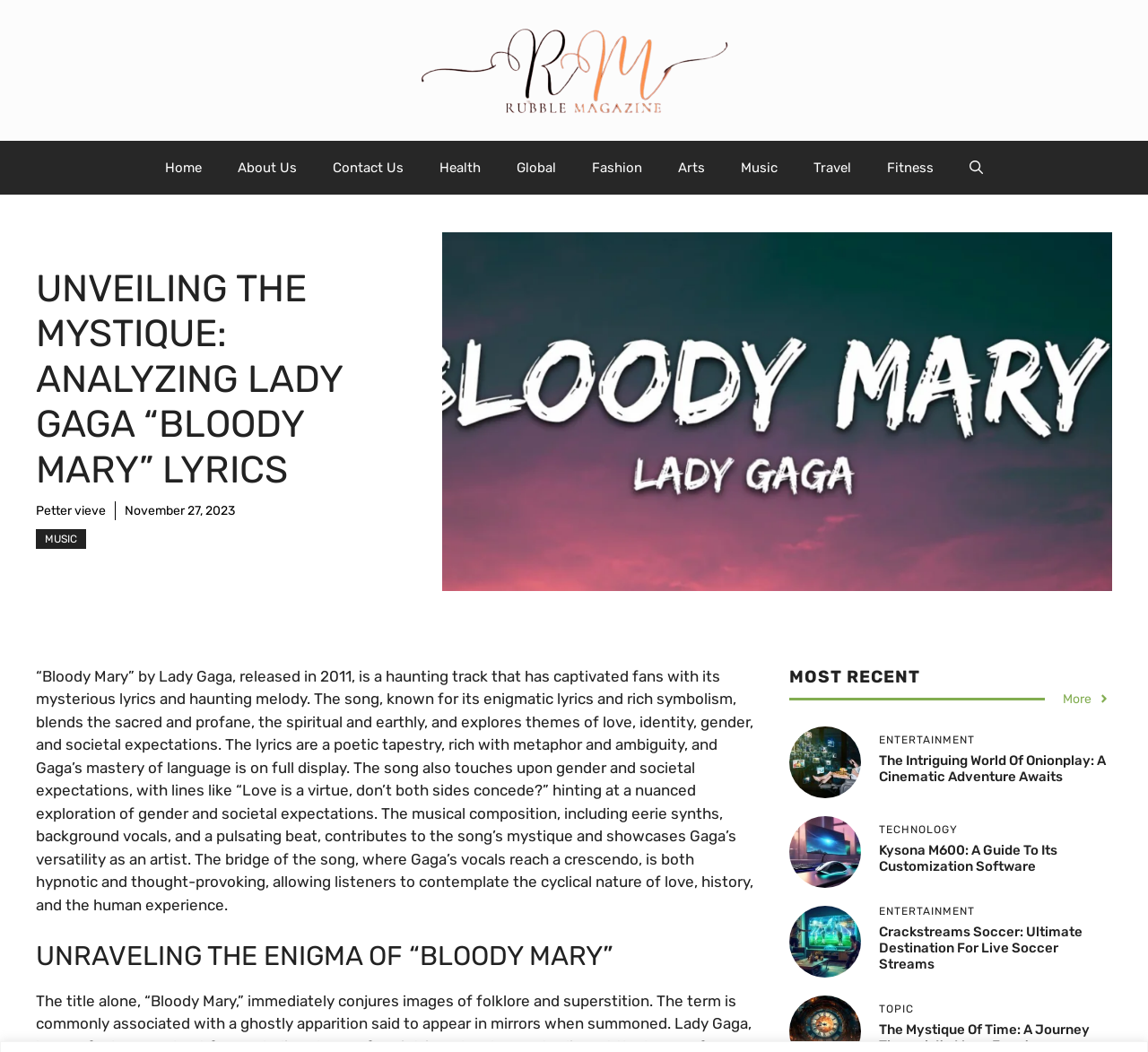Please find the bounding box coordinates of the element that you should click to achieve the following instruction: "Explore the 'Music' category". The coordinates should be presented as four float numbers between 0 and 1: [left, top, right, bottom].

[0.031, 0.503, 0.075, 0.522]